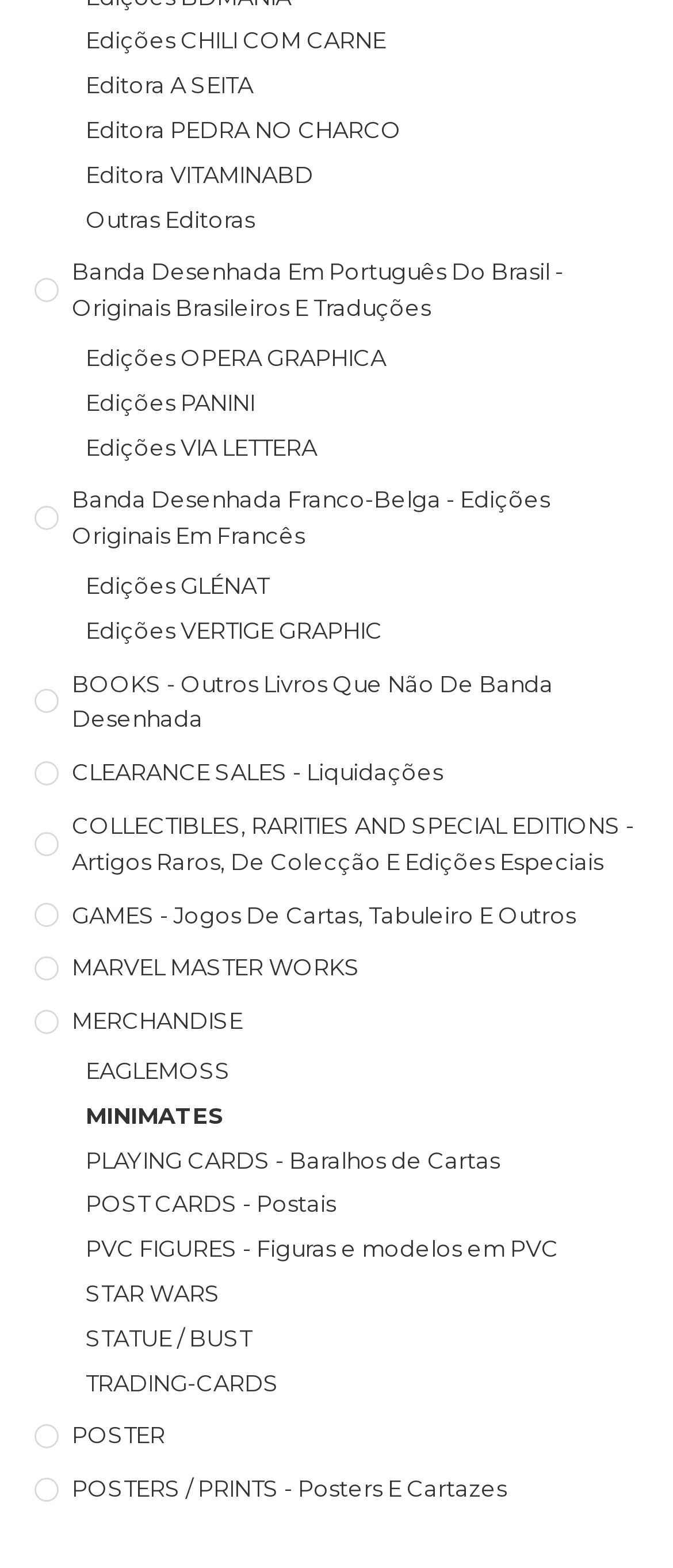Locate the bounding box coordinates of the clickable part needed for the task: "Explore MARVEL MASTER WORKS".

[0.05, 0.606, 0.95, 0.629]